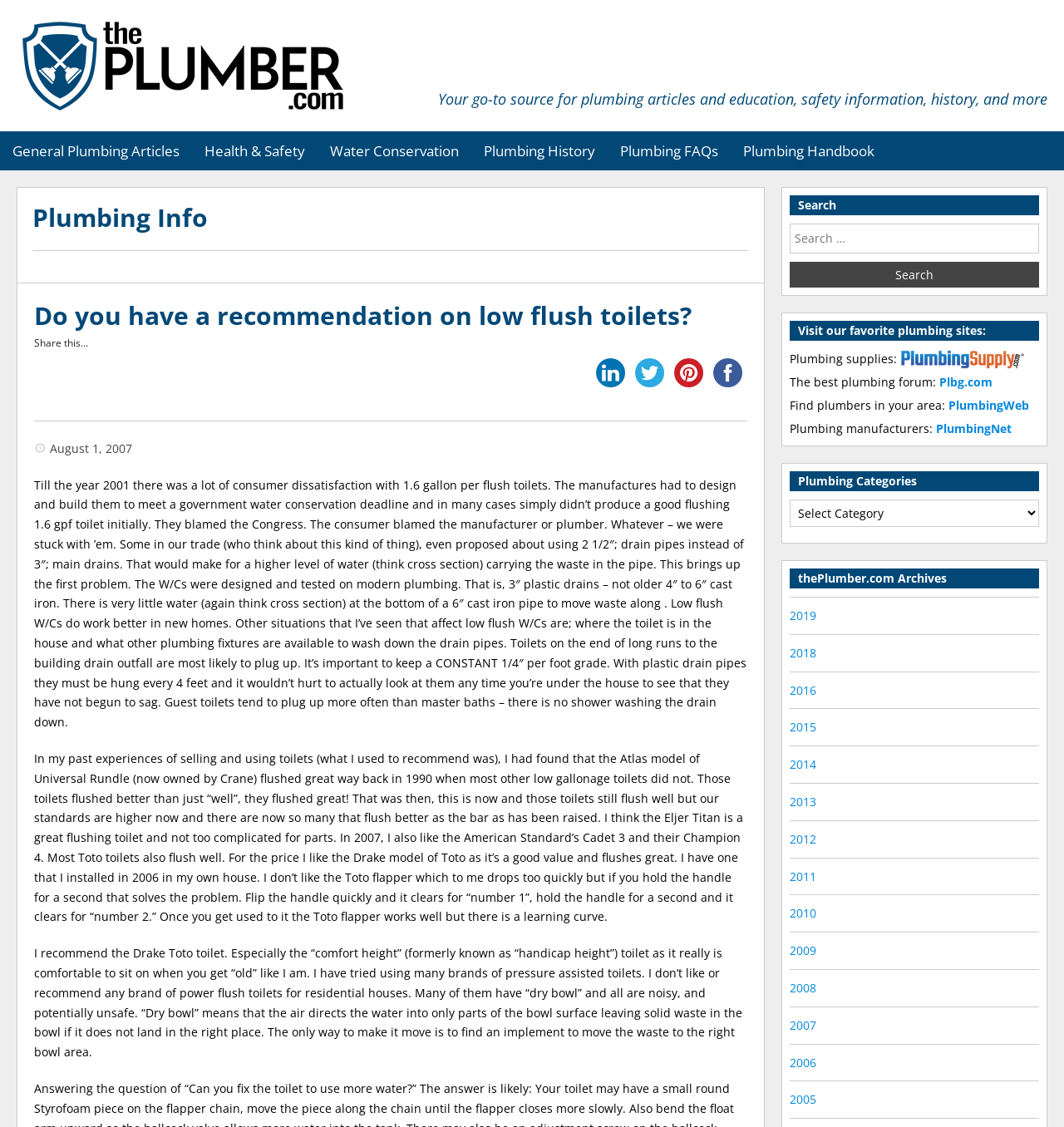Using the provided description: "General Plumbing Articles", find the bounding box coordinates of the corresponding UI element. The output should be four float numbers between 0 and 1, in the format [left, top, right, bottom].

[0.0, 0.117, 0.18, 0.151]